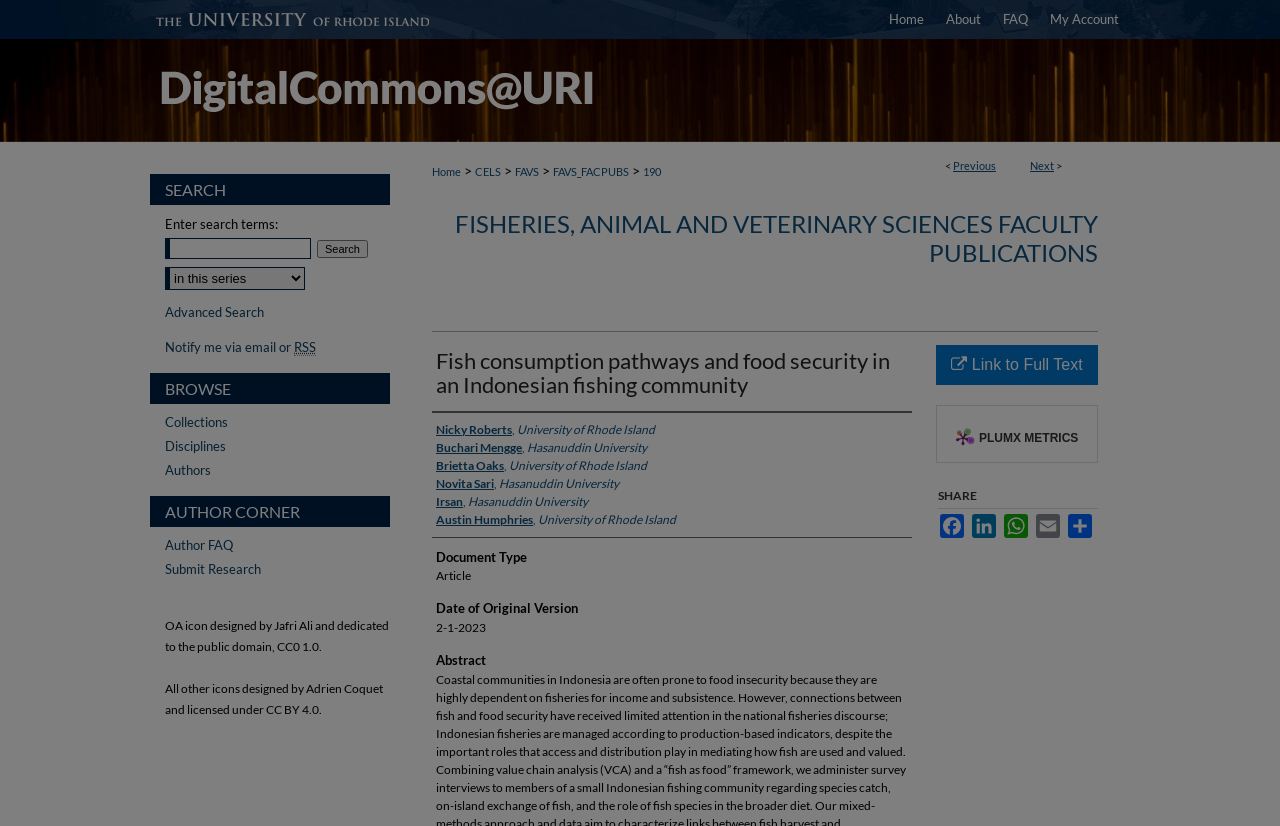Predict the bounding box of the UI element that fits this description: "Irsan, Hasanuddin University".

[0.341, 0.596, 0.459, 0.618]